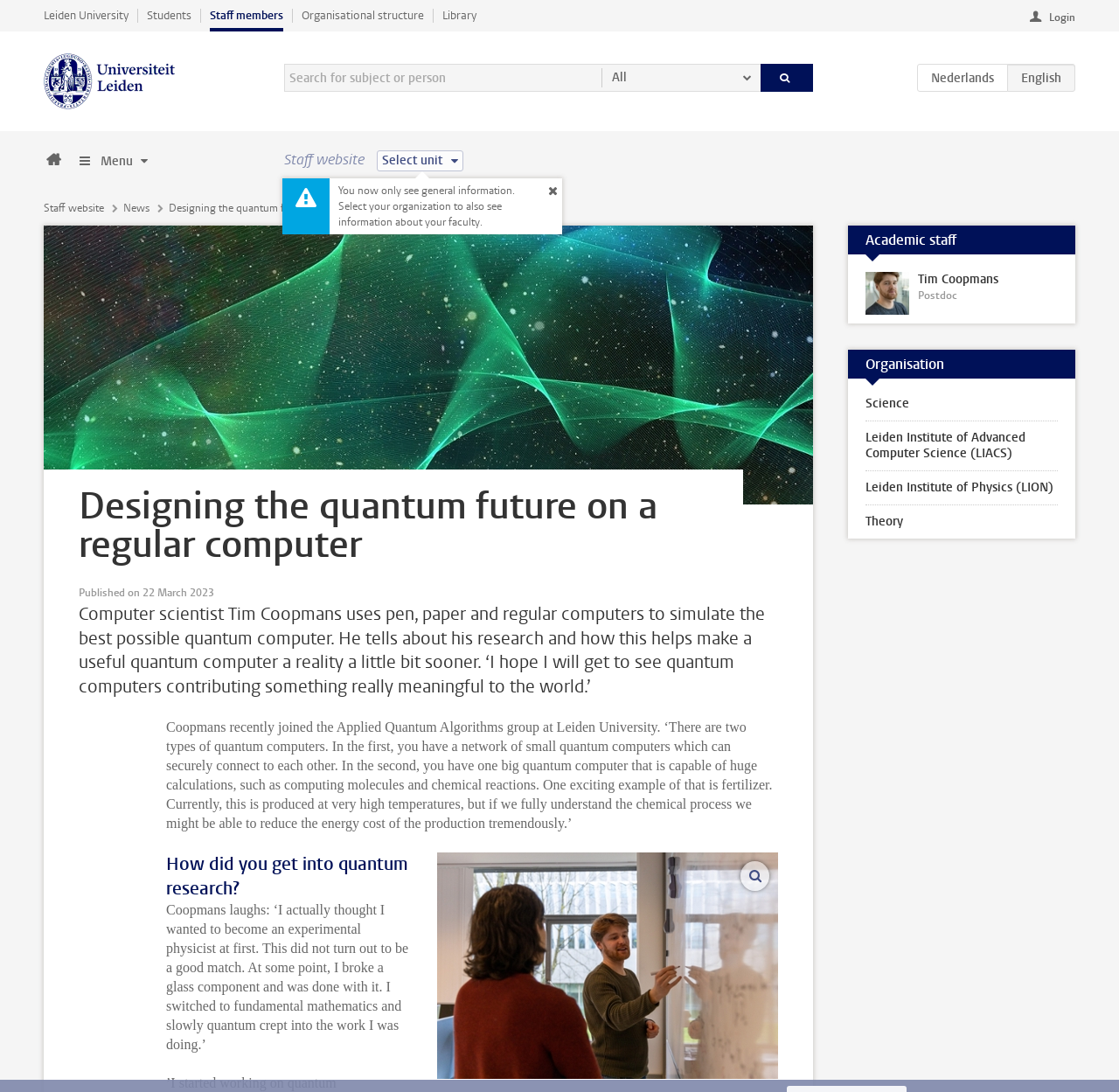Provide the bounding box coordinates of the section that needs to be clicked to accomplish the following instruction: "Search for subject or person."

[0.254, 0.058, 0.538, 0.084]